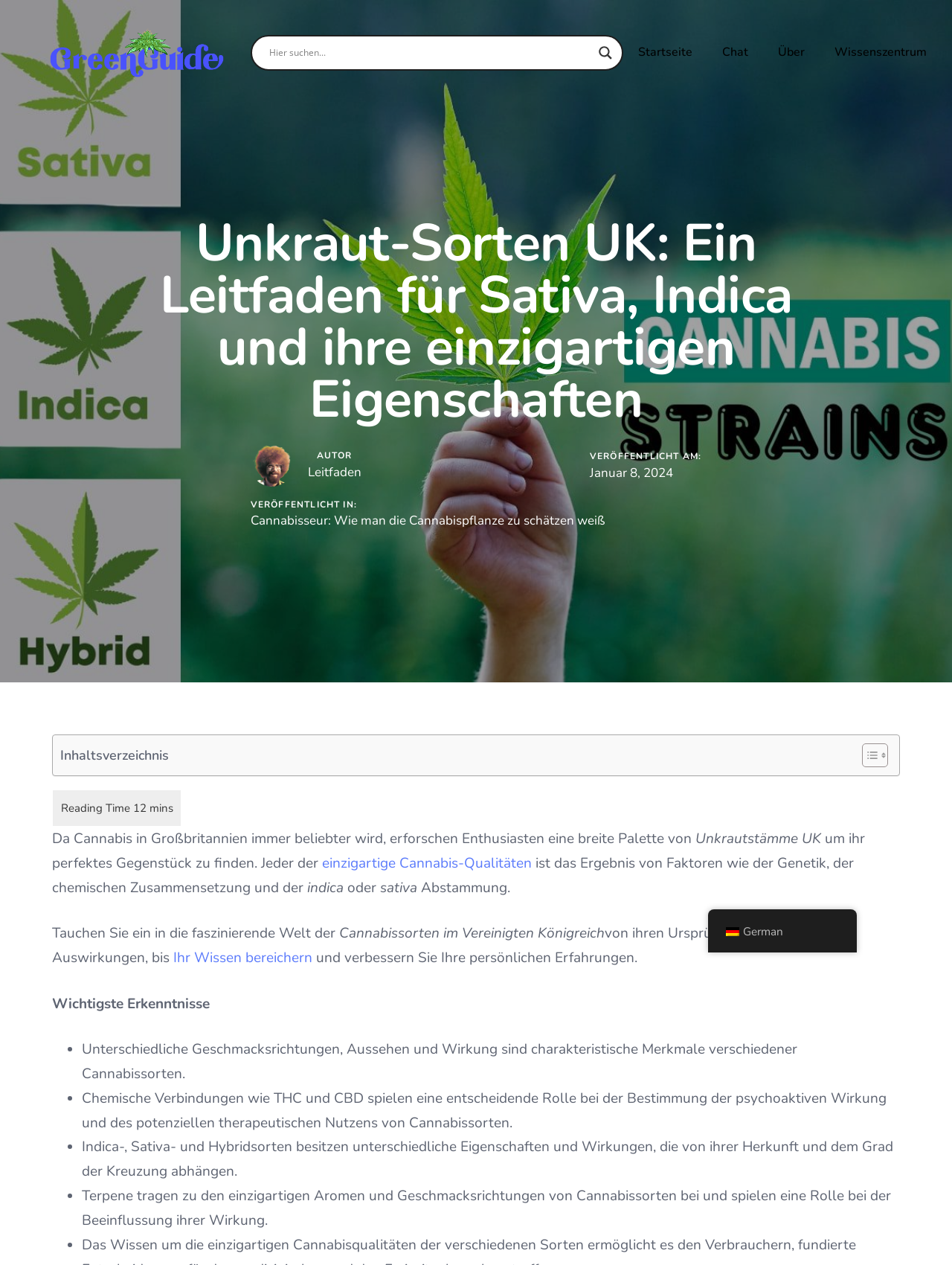Please answer the following question using a single word or phrase: 
What is the difference between Indica and Sativa?

Different cannabis strains